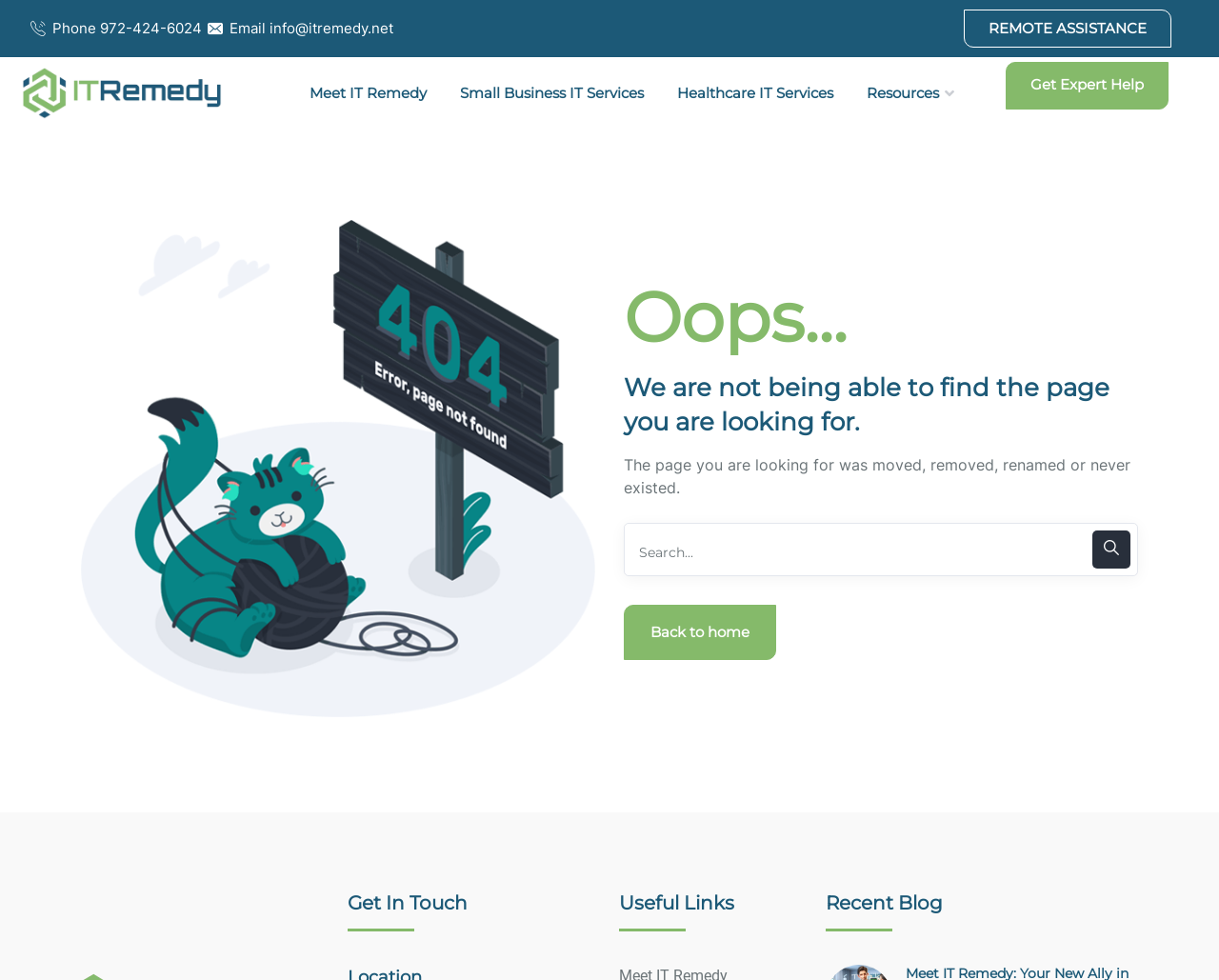What is the error message on the page?
Please look at the screenshot and answer in one word or a short phrase.

Page not found